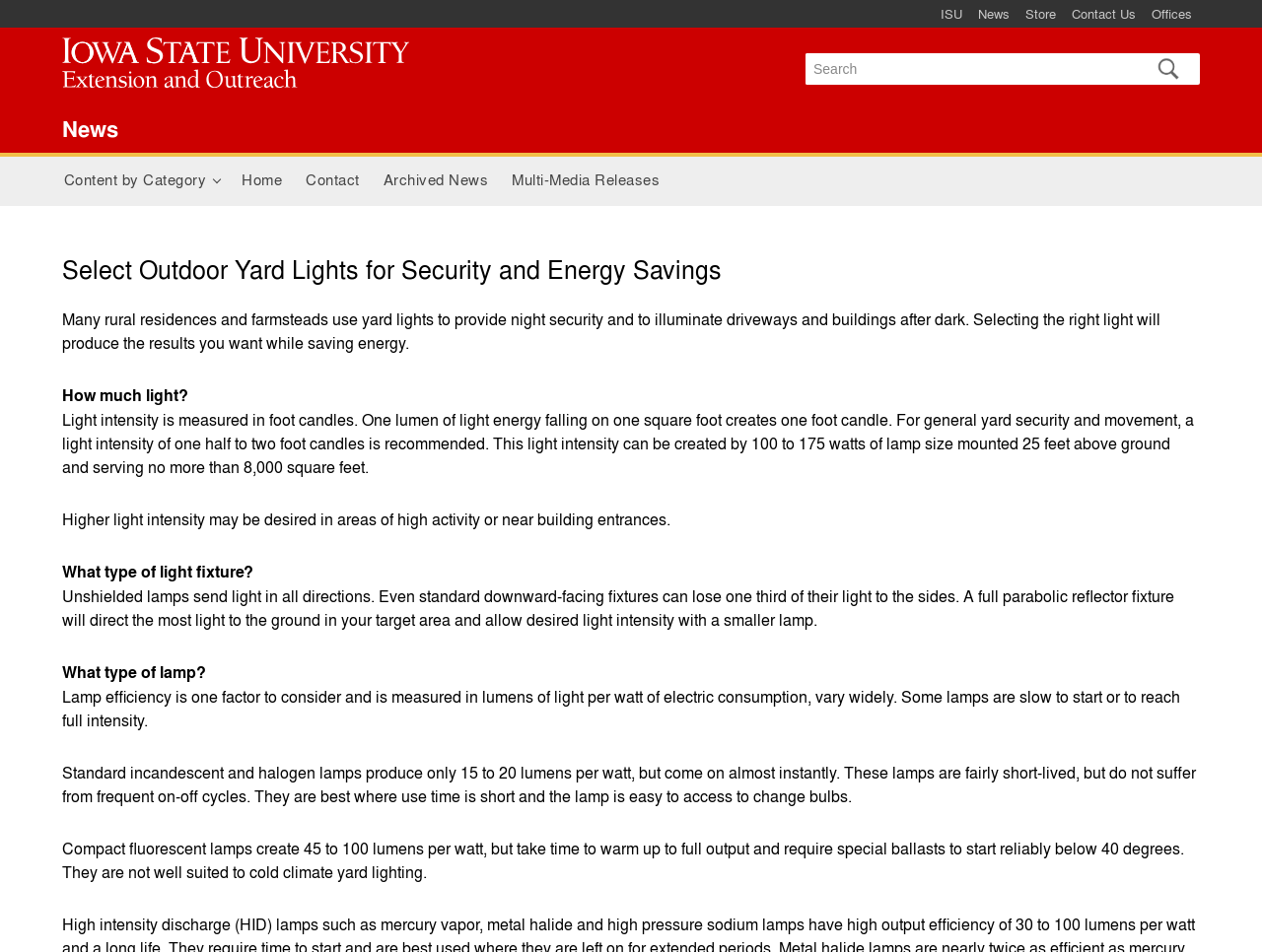What is the main title displayed on this webpage?

Select Outdoor Yard Lights for Security and Energy Savings